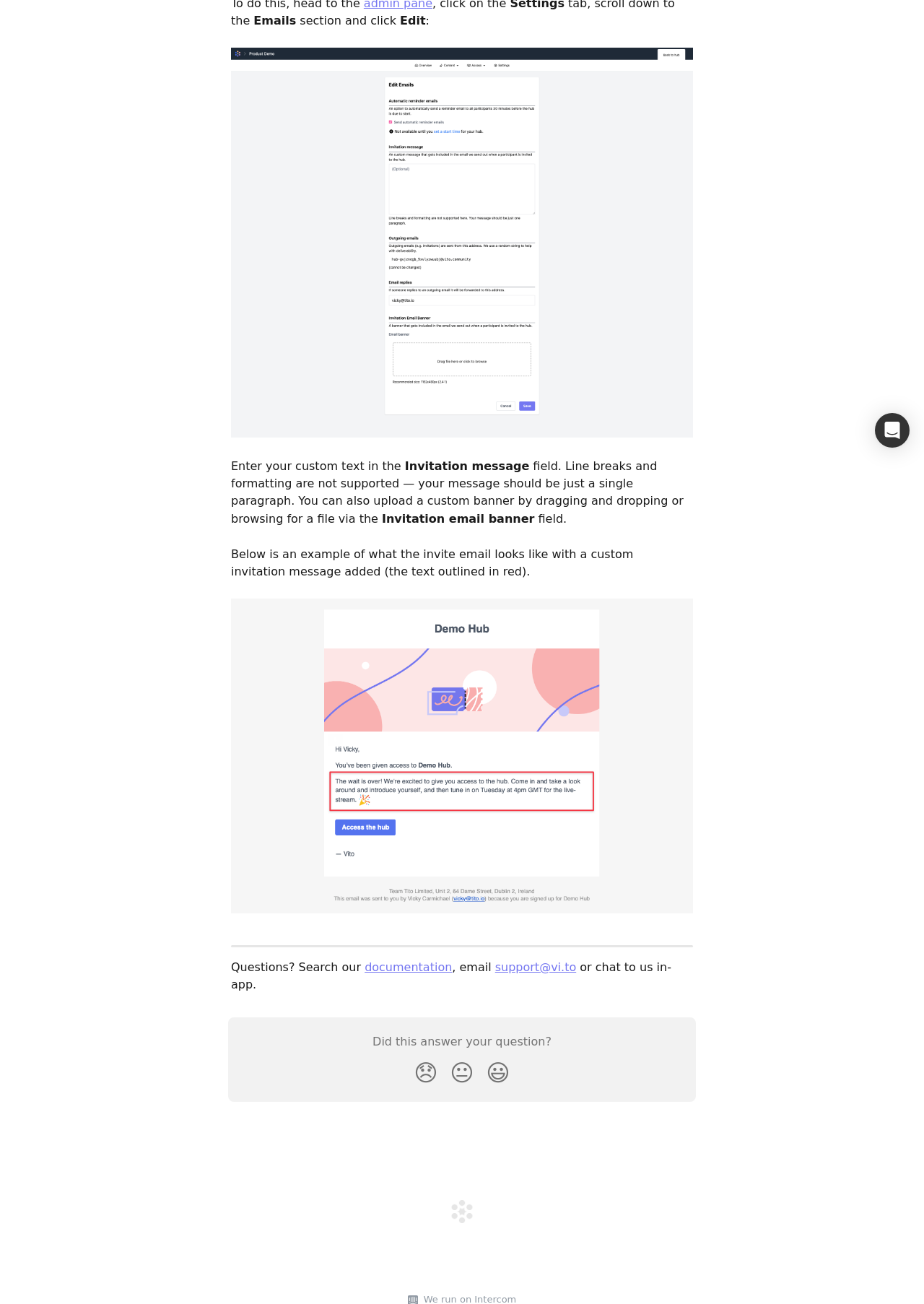Identify the bounding box of the UI element that matches this description: "😃".

[0.52, 0.808, 0.559, 0.838]